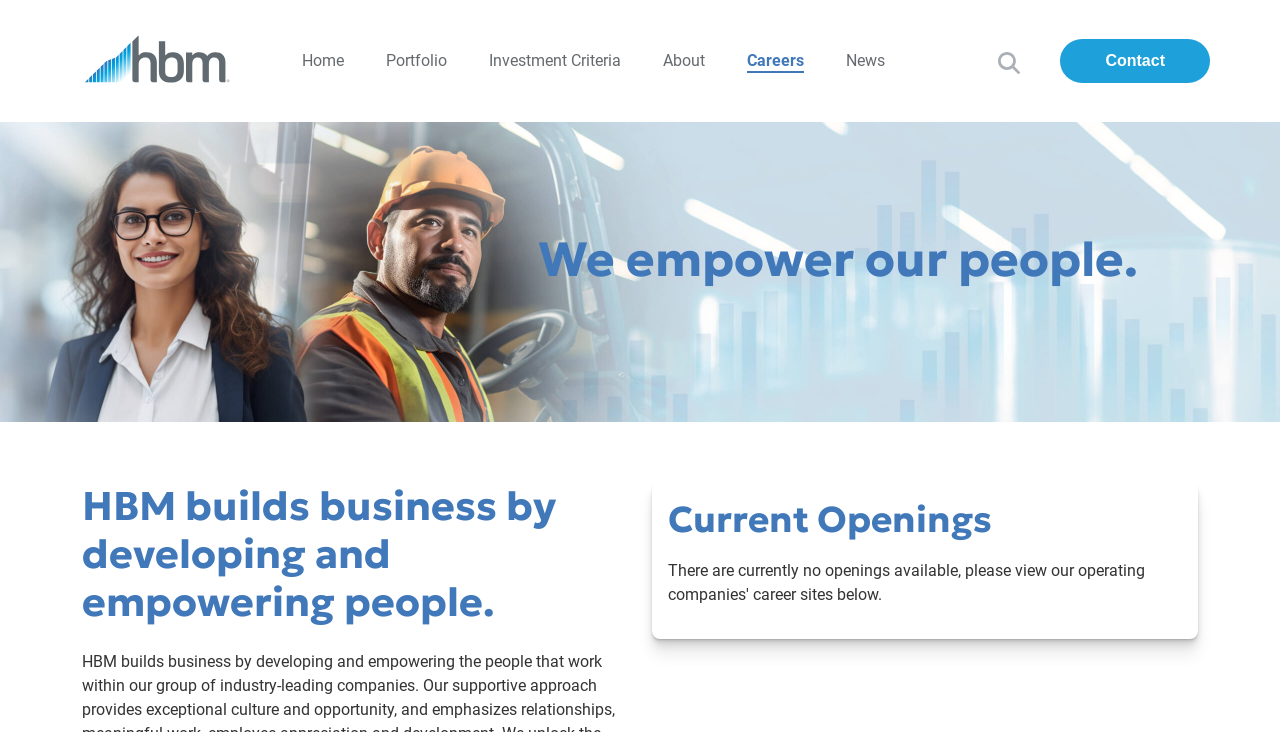Could you identify the text that serves as the heading for this webpage?

We empower our people.